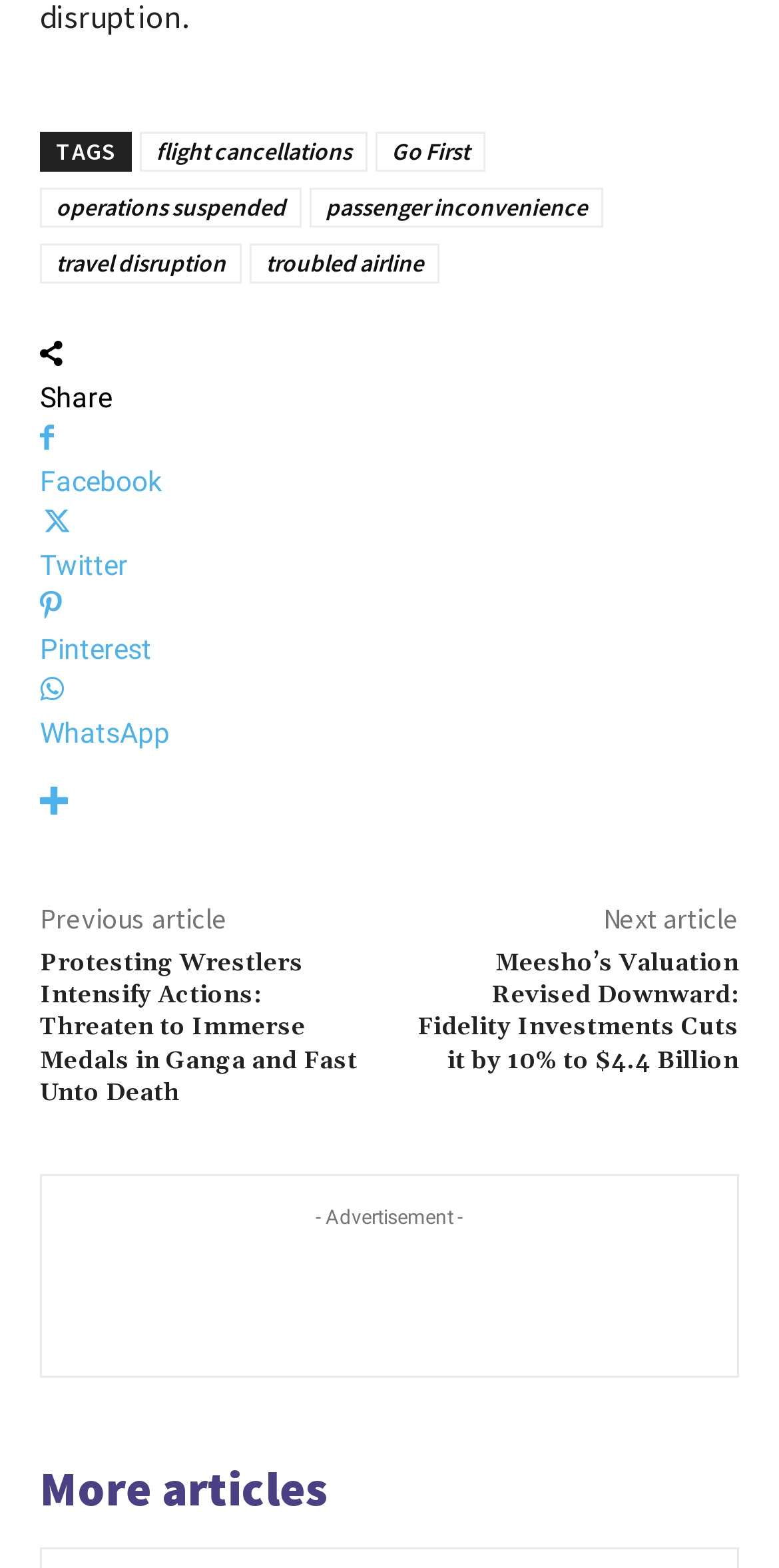Determine the bounding box coordinates of the UI element described below. Use the format (top-left x, top-left y, bottom-right x, bottom-right y) with floating point numbers between 0 and 1: Twitter

[0.051, 0.32, 0.949, 0.374]